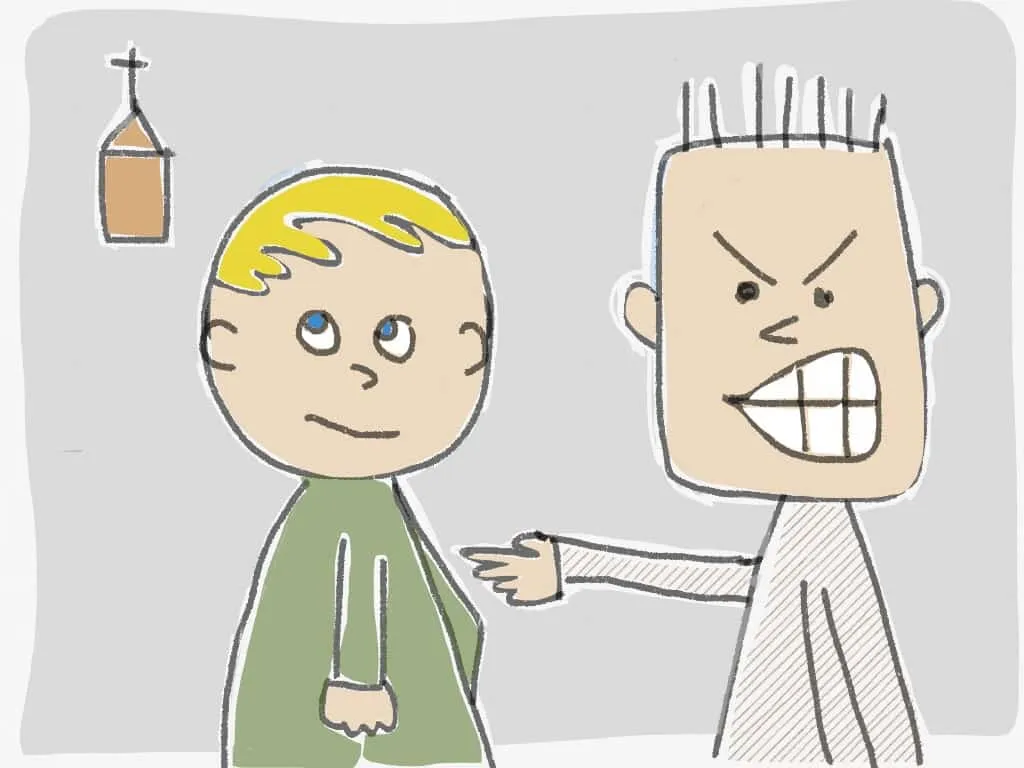Create an extensive and detailed description of the image.

The image depicts a stylized illustration of two characters in a tense interaction. On the left, a boy with short blond hair, dressed in a green garment, looks up with a confused or uncertain expression. He appears to be confronted by another character on the right, who has spiky gray hair and an aggressive, menacing demeanor. This character is shown with a wide-grinning mouth revealing sharp teeth, suggesting hostility or anger. The background is a plain light gray, which focuses attention on the characters. A small church steeple is visible in the upper left corner, possibly symbolizing a contrasting element of innocence or morality amidst the conflict. This artwork resonates with themes of confrontation and the impact of external pressures, echoing sentiments found in writings about societal challenges and the perceived breakdown of norms.